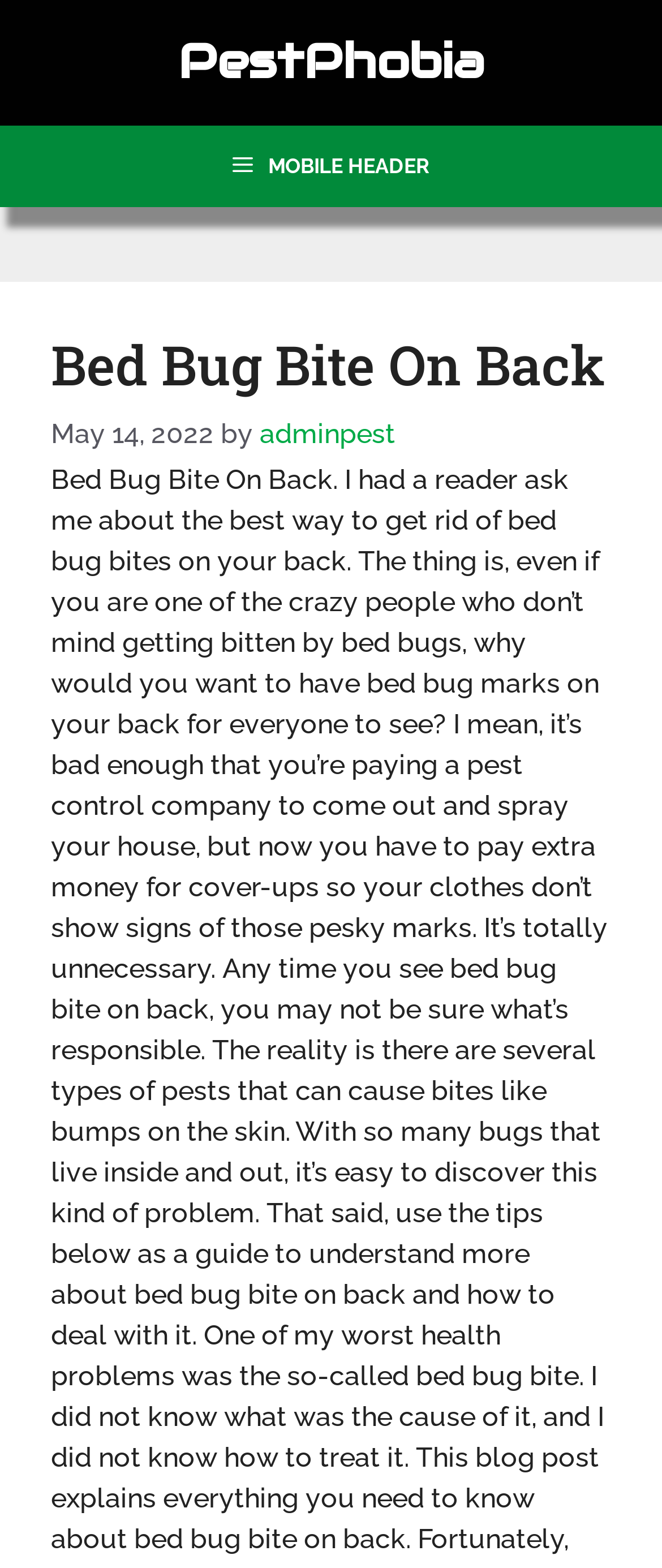Provide the bounding box coordinates of the HTML element described by the text: "adminpest". The coordinates should be in the format [left, top, right, bottom] with values between 0 and 1.

[0.392, 0.266, 0.597, 0.287]